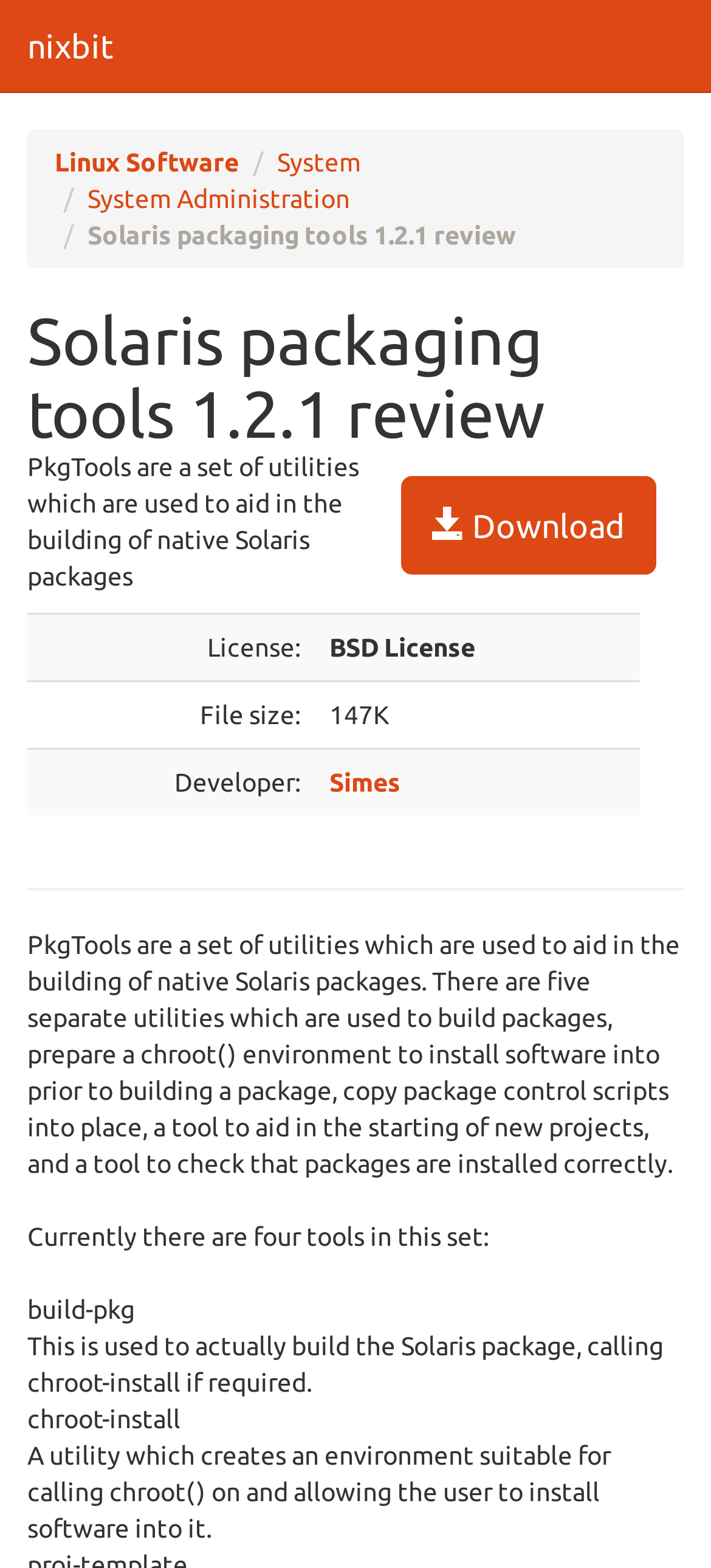Find the bounding box coordinates of the UI element according to this description: "System Administration".

[0.123, 0.117, 0.492, 0.136]